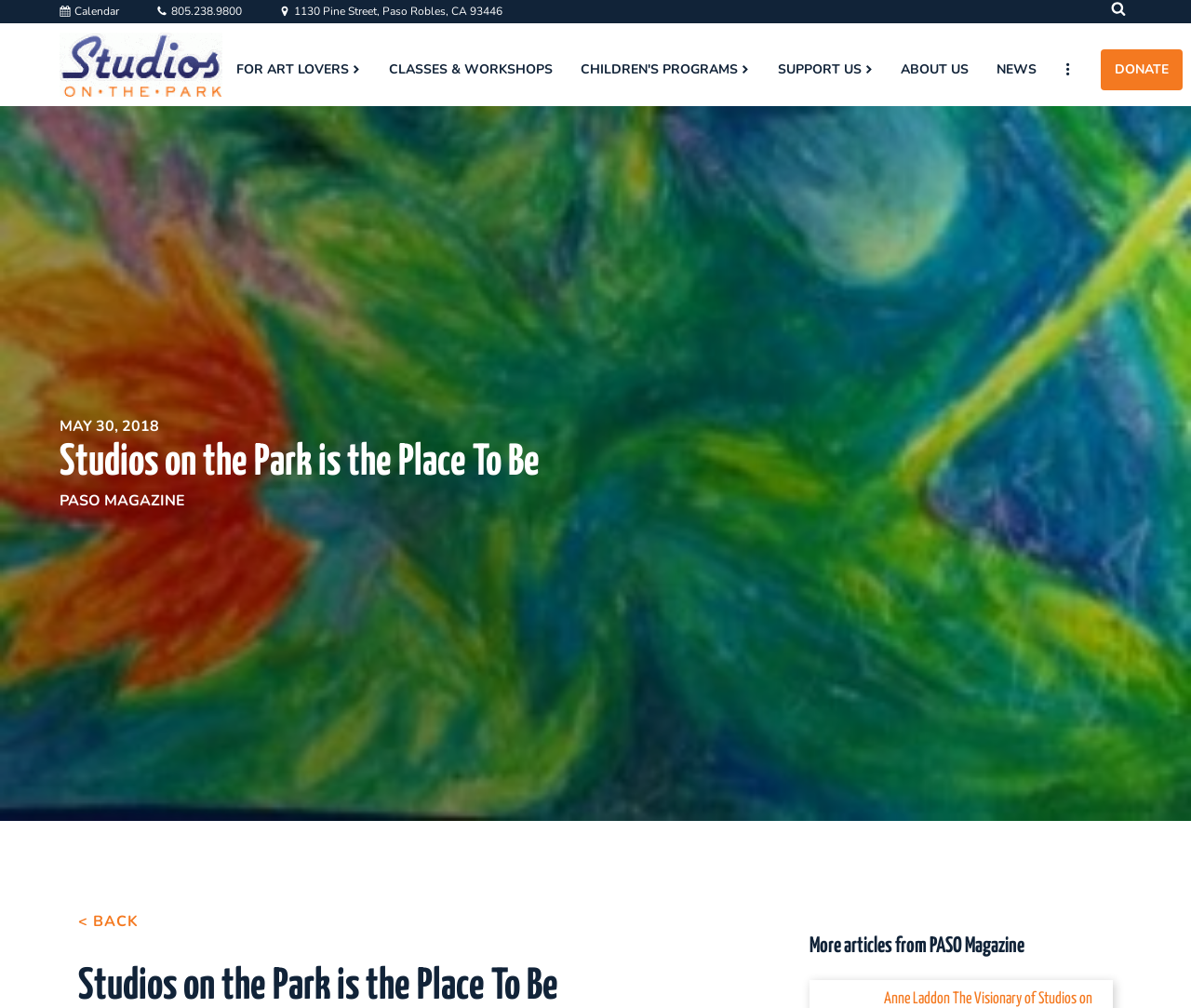What is the name of the magazine mentioned on the webpage?
Examine the webpage screenshot and provide an in-depth answer to the question.

I found the name of the magazine by looking at the StaticText element with the text 'PASO MAGAZINE' which is located in the middle of the webpage, below the heading 'Studios on the Park is the Place To Be'.